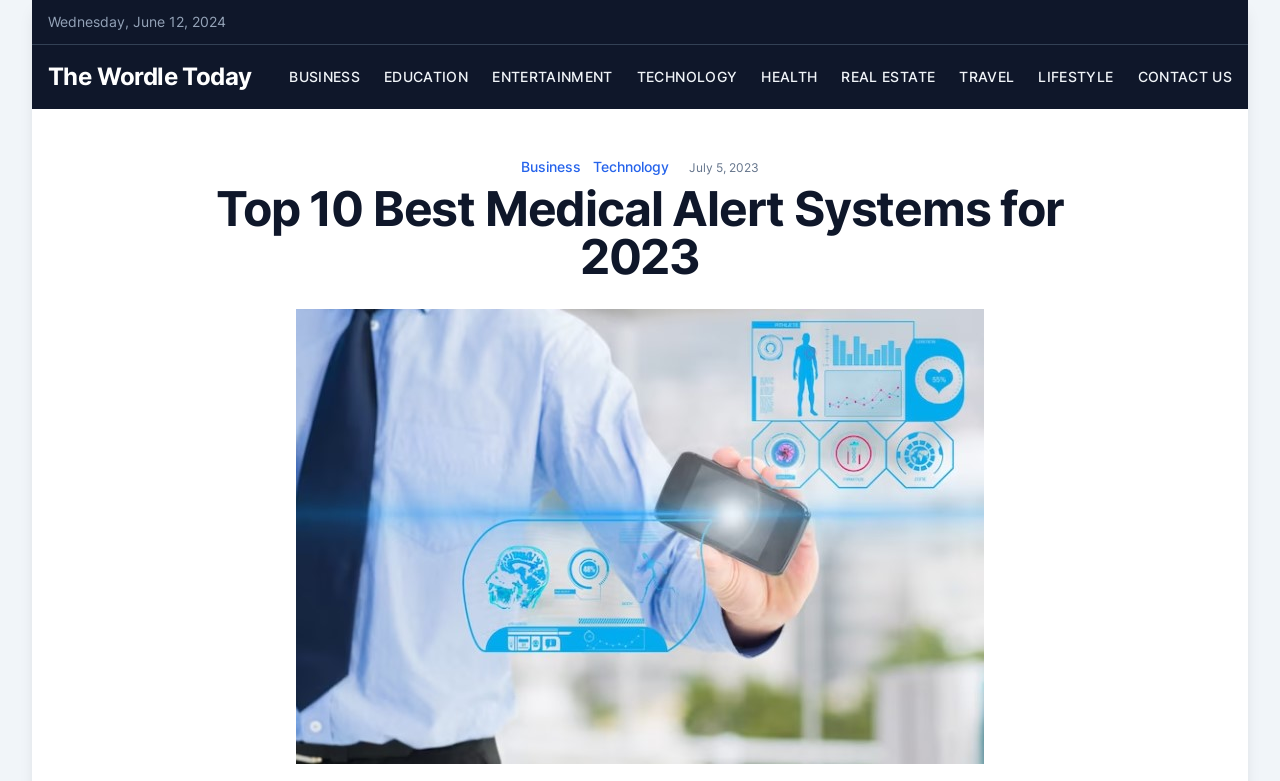Using the elements shown in the image, answer the question comprehensively: What type of content is listed below the main heading?

I looked at the structure of the webpage and saw that below the main heading 'Top 10 Best Medical Alert Systems for 2023', there is a list of items, which suggests that the content is a list of medical alert systems.